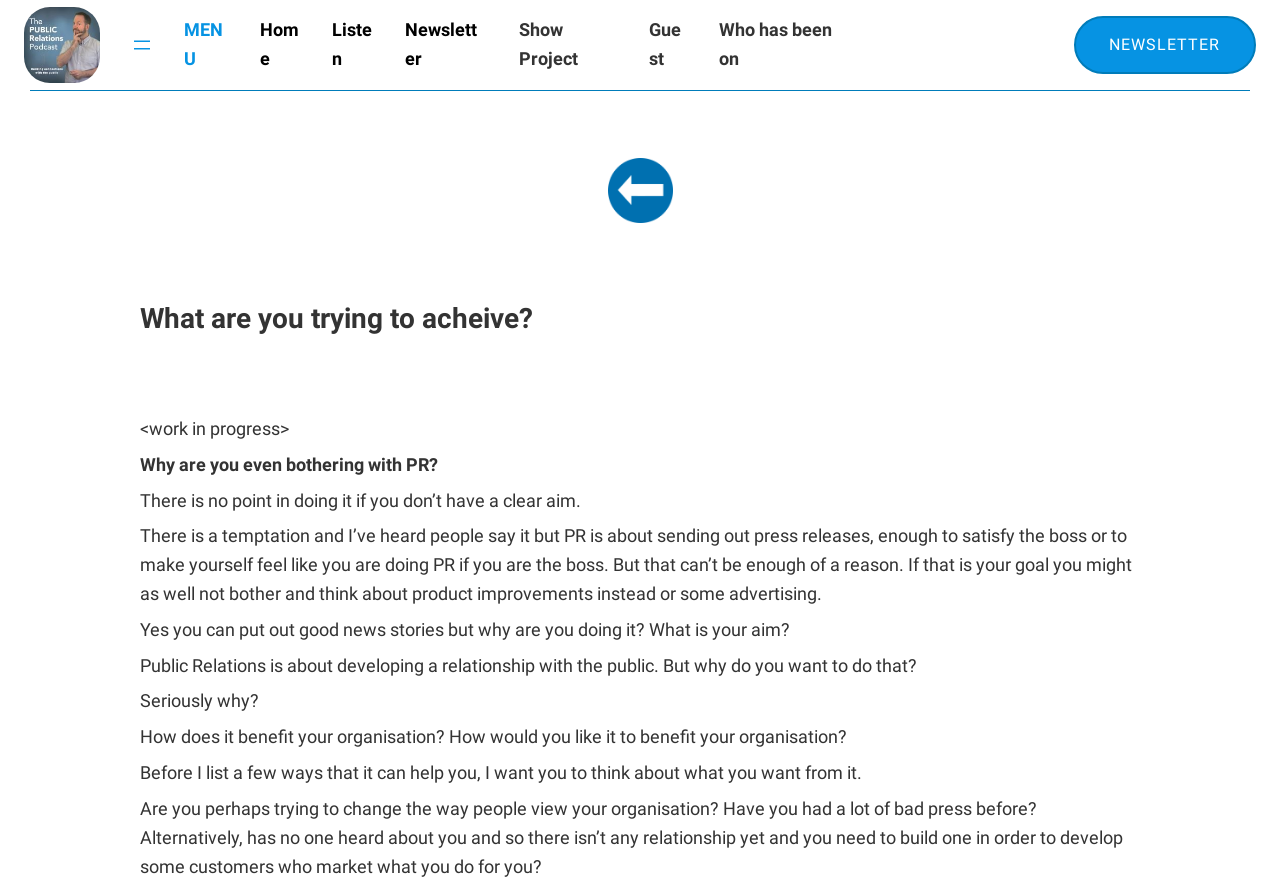What is the purpose of the 'Newsletter' link?
Provide a thorough and detailed answer to the question.

The 'Newsletter' link is likely intended for users to subscribe to a newsletter related to the podcast or article, as it is a common feature on websites to allow users to stay updated with the latest content.